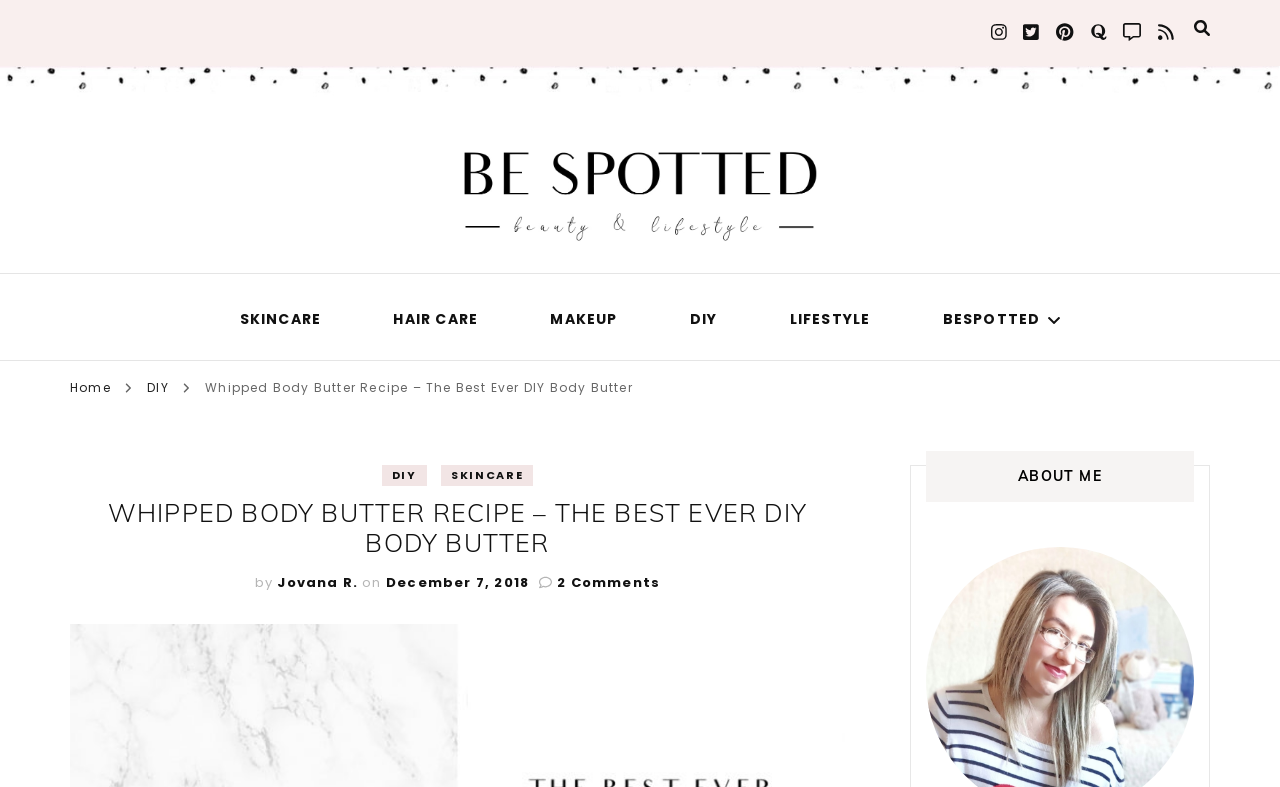Point out the bounding box coordinates of the section to click in order to follow this instruction: "go to Be Spotted page".

[0.344, 0.188, 0.656, 0.322]